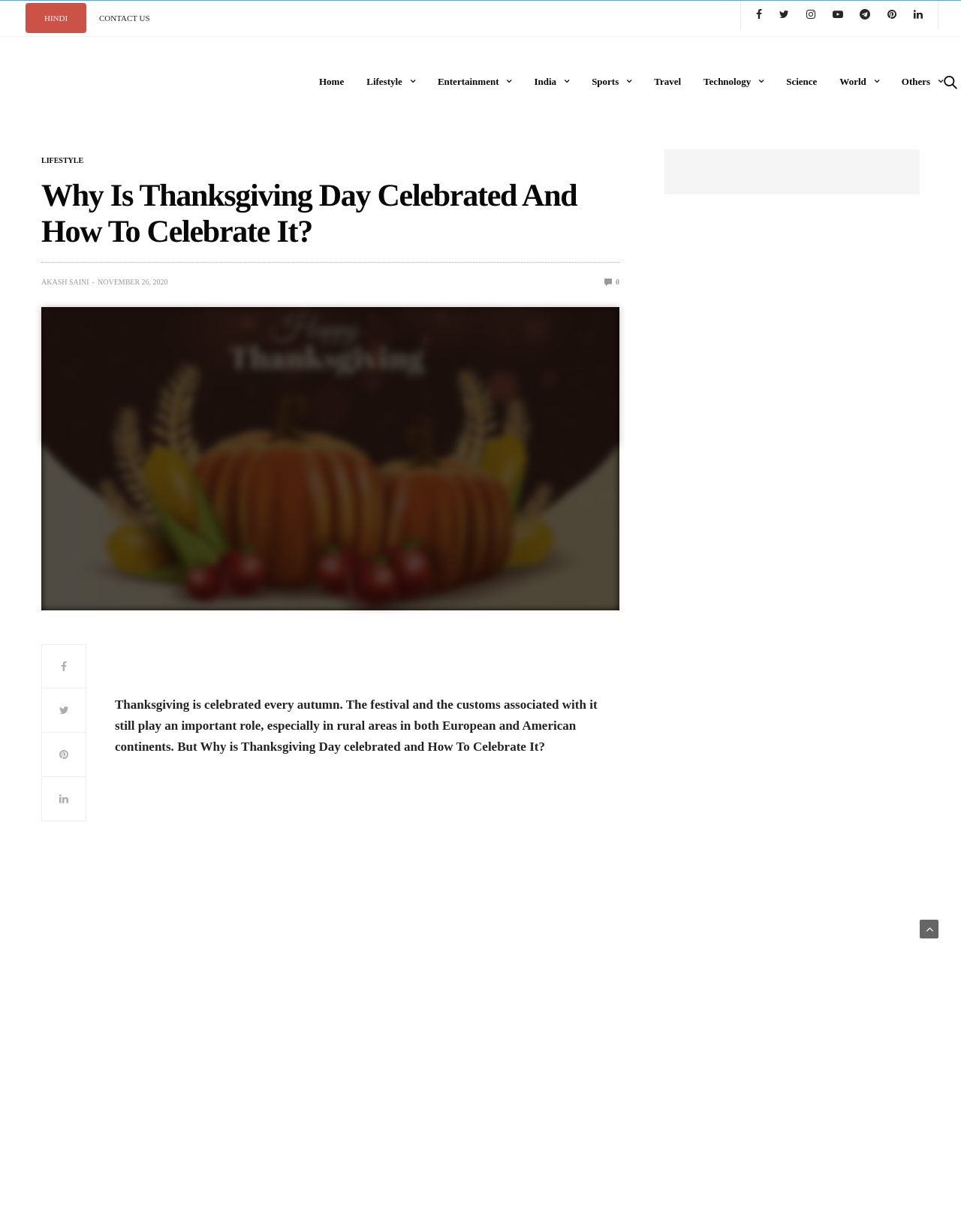Locate the bounding box coordinates of the item that should be clicked to fulfill the instruction: "Read about Lifestyle".

[0.318, 0.06, 0.368, 0.073]